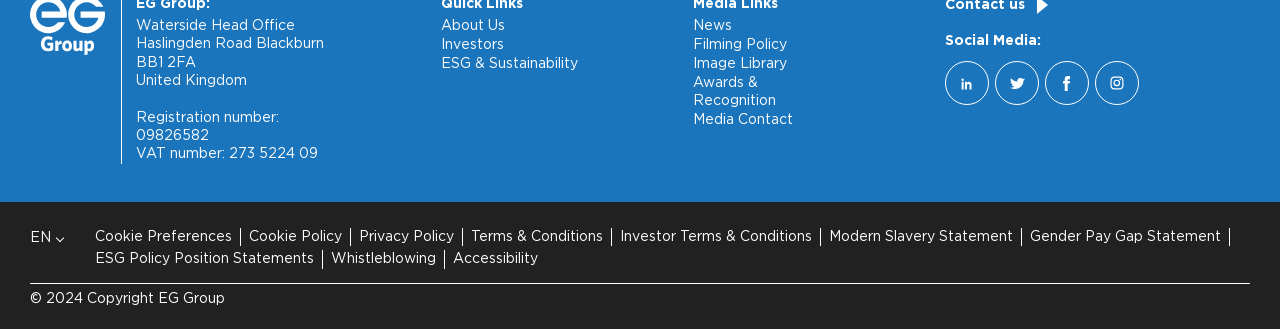Can you find the bounding box coordinates for the element to click on to achieve the instruction: "Read Terms & Conditions"?

[0.368, 0.698, 0.471, 0.74]